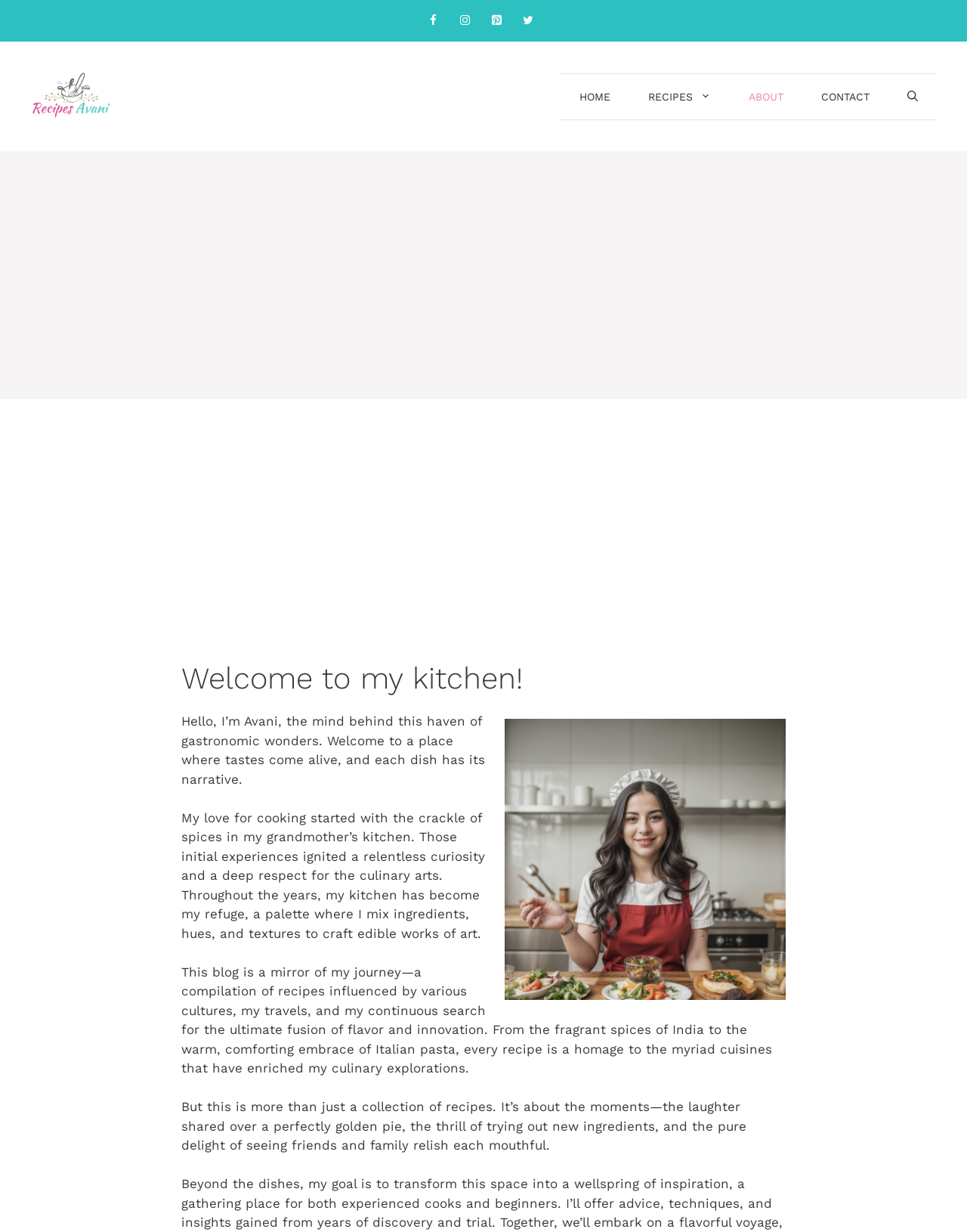Identify the bounding box coordinates of the element to click to follow this instruction: 'Click on ABOUT link'. Ensure the coordinates are four float values between 0 and 1, provided as [left, top, right, bottom].

[0.755, 0.06, 0.83, 0.097]